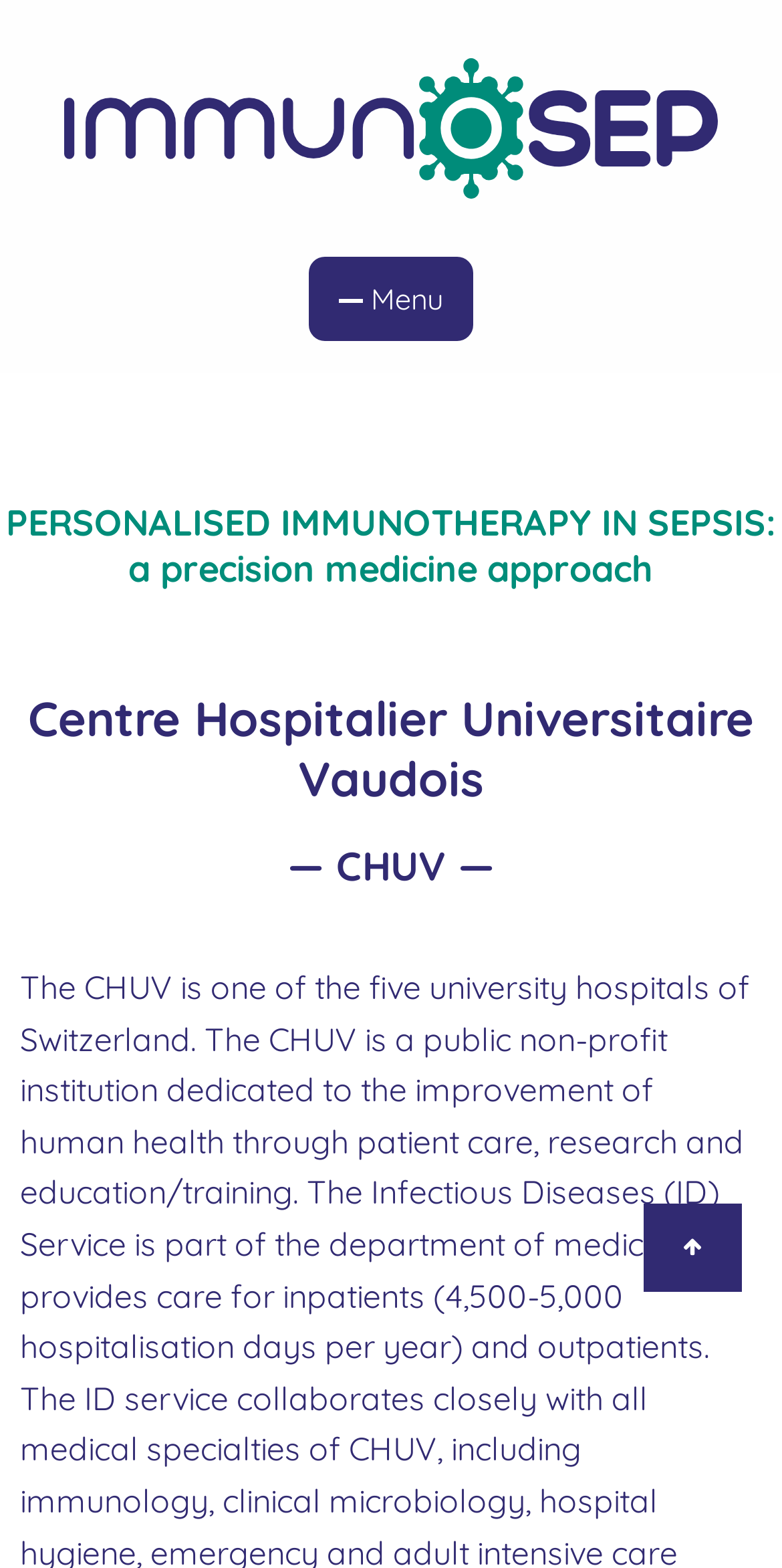Determine the bounding box for the HTML element described here: "Menu". The coordinates should be given as [left, top, right, bottom] with each number being a float between 0 and 1.

[0.394, 0.164, 0.606, 0.218]